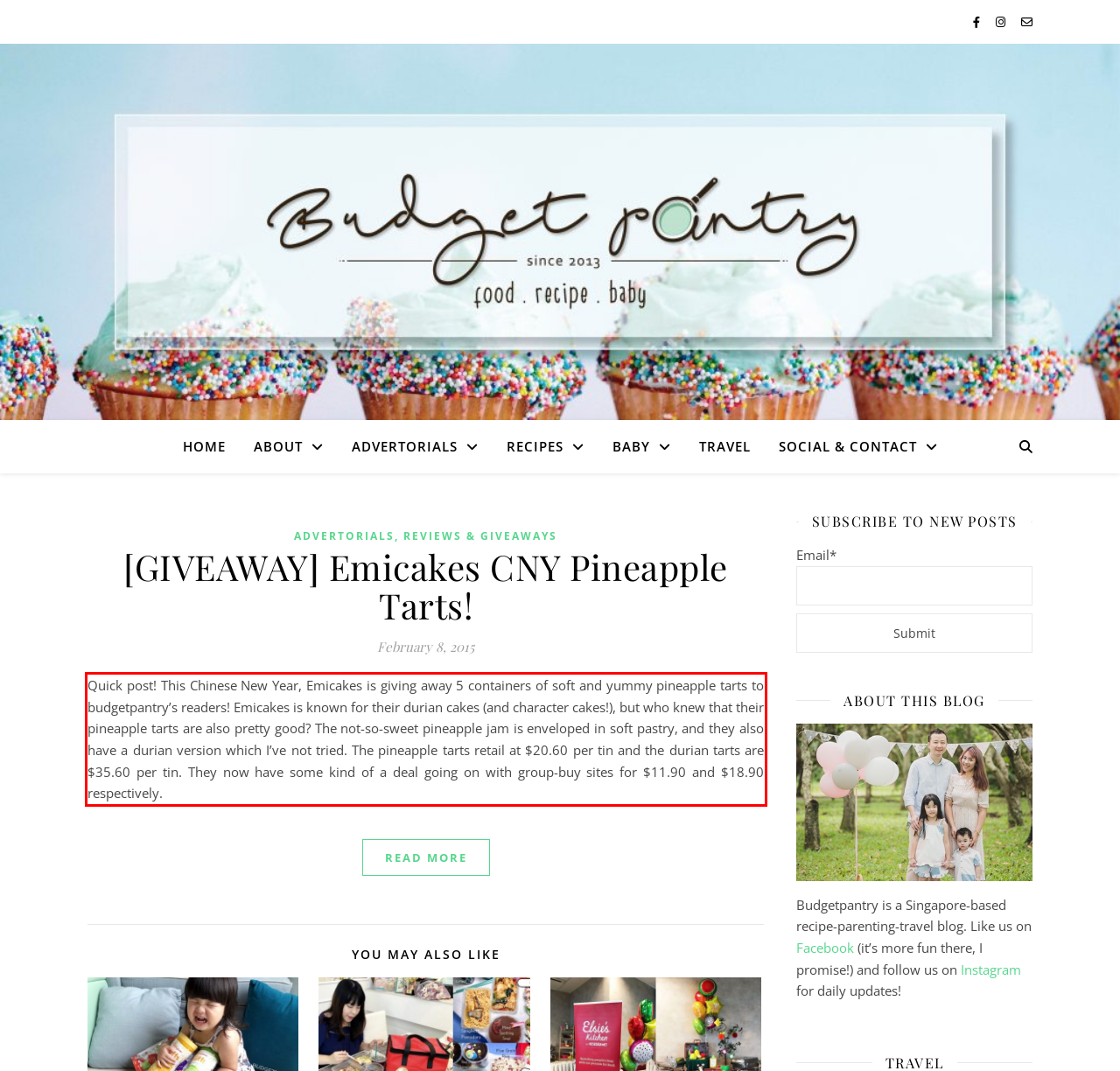Please take the screenshot of the webpage, find the red bounding box, and generate the text content that is within this red bounding box.

Quick post! This Chinese New Year, Emicakes is giving away 5 containers of soft and yummy pineapple tarts to budgetpantry’s readers! Emicakes is known for their durian cakes (and character cakes!), but who knew that their pineapple tarts are also pretty good? The not-so-sweet pineapple jam is enveloped in soft pastry, and they also have a durian version which I’ve not tried. The pineapple tarts retail at $20.60 per tin and the durian tarts are $35.60 per tin. They now have some kind of a deal going on with group-buy sites for $11.90 and $18.90 respectively.